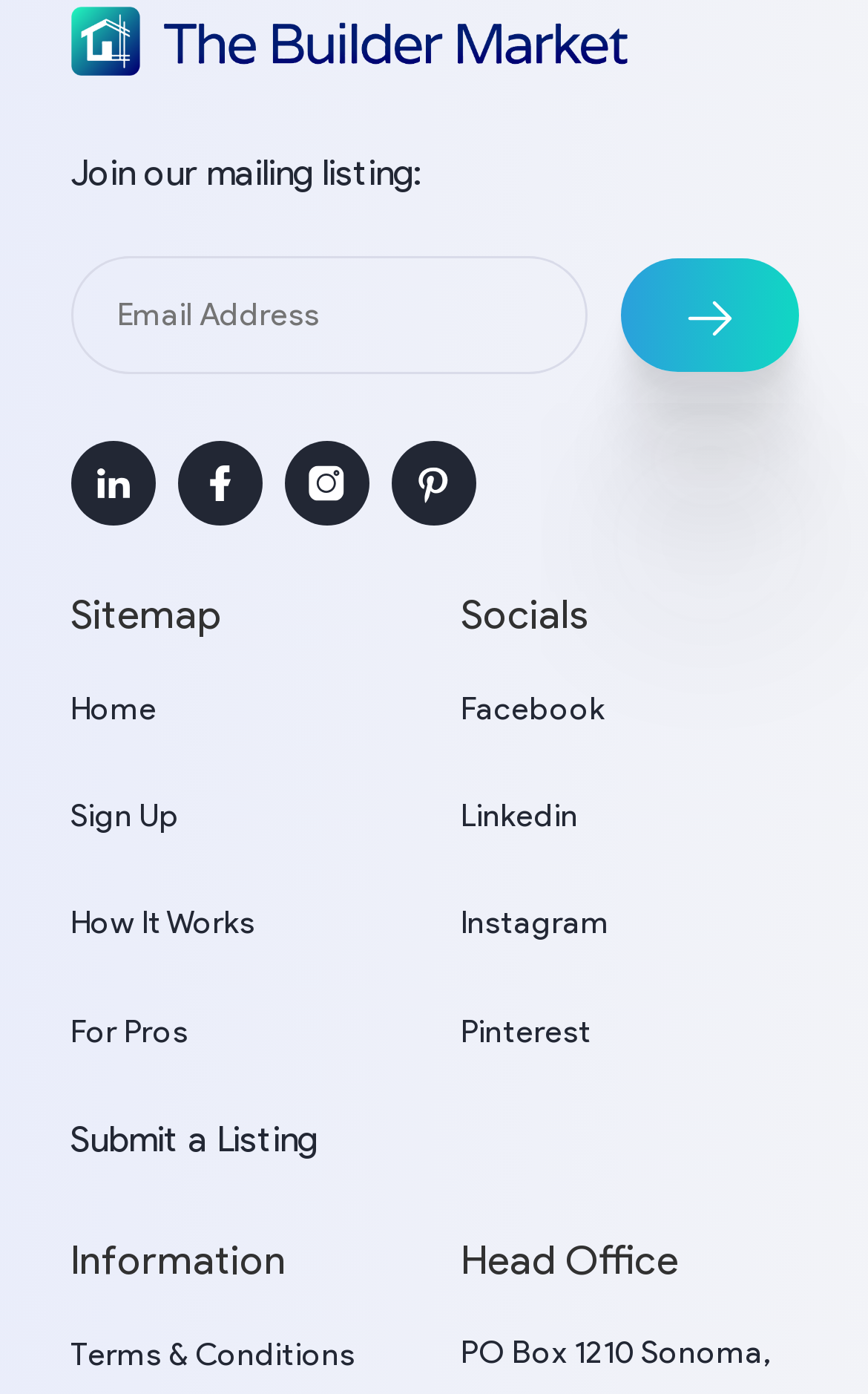What is the purpose of the textbox?
Based on the screenshot, give a detailed explanation to answer the question.

The textbox is labeled as 'Email Address' and is required, indicating that it is used to input an email address, likely for signing up to a newsletter or mailing list.